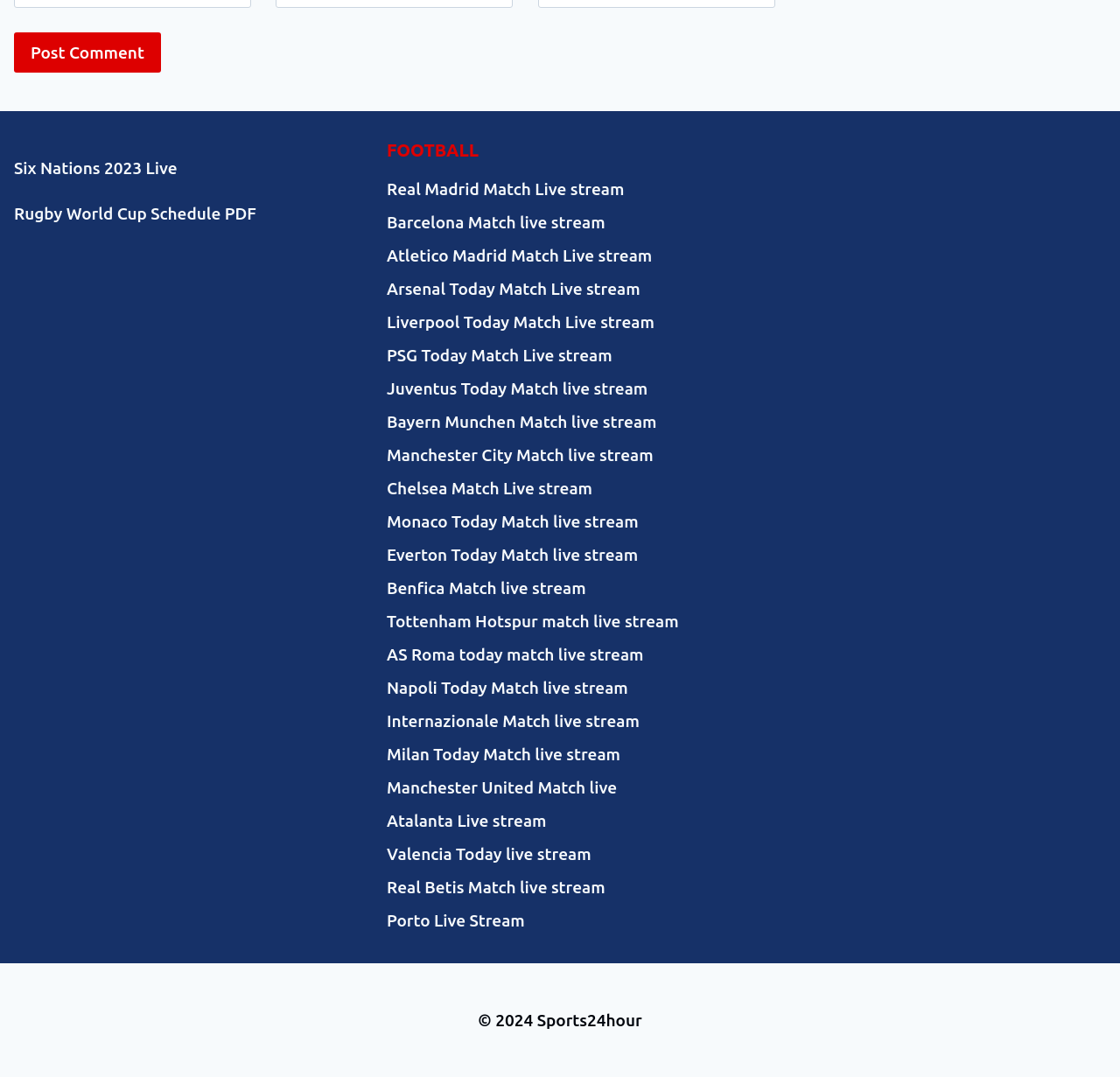Provide the bounding box coordinates of the section that needs to be clicked to accomplish the following instruction: "Click School Logo."

None